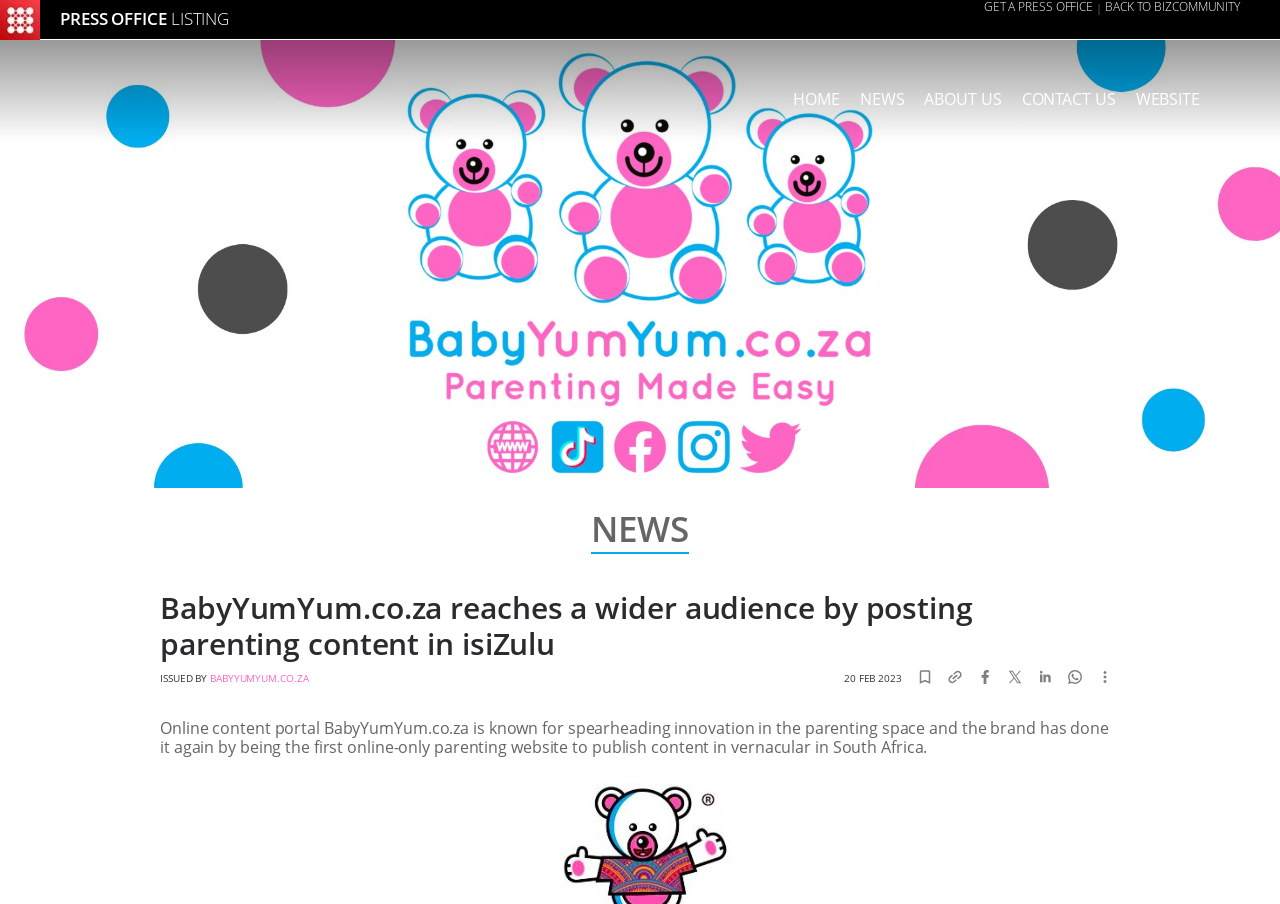Offer a detailed explanation of the webpage layout and contents.

The webpage appears to be a news article or press release page. At the top, there is a header section with a logo image of "Bizcommunity.com" on the left, followed by the text "PRESS OFFICE" and "LISTING" on the right. Below this header, there is a navigation menu with links to "GET A PRESS OFFICE", "BACK TO BIZCOMMUNITY", and an empty cell on the right.

The main content area is divided into two sections. On the left, there is a sidebar with a list of links, including "HOME", "NEWS", "ABOUT US", "CONTACT US", and "WEBSITE". On the right, there is a large section dedicated to the news article. The article has a heading that reads "BabyYumYum.co.za reaches a wider audience by posting parenting content in isiZulu". Below the heading, there is a paragraph of text that describes how BabyYumYum.co.za is innovating in the parenting space by publishing content in vernacular languages in South Africa.

The article also includes a series of links, possibly related to the article's content, arranged horizontally below the paragraph. There is also an image on the page, but its content is not specified. Overall, the webpage appears to be a news article or press release about BabyYumYum.co.za's innovation in the parenting space.